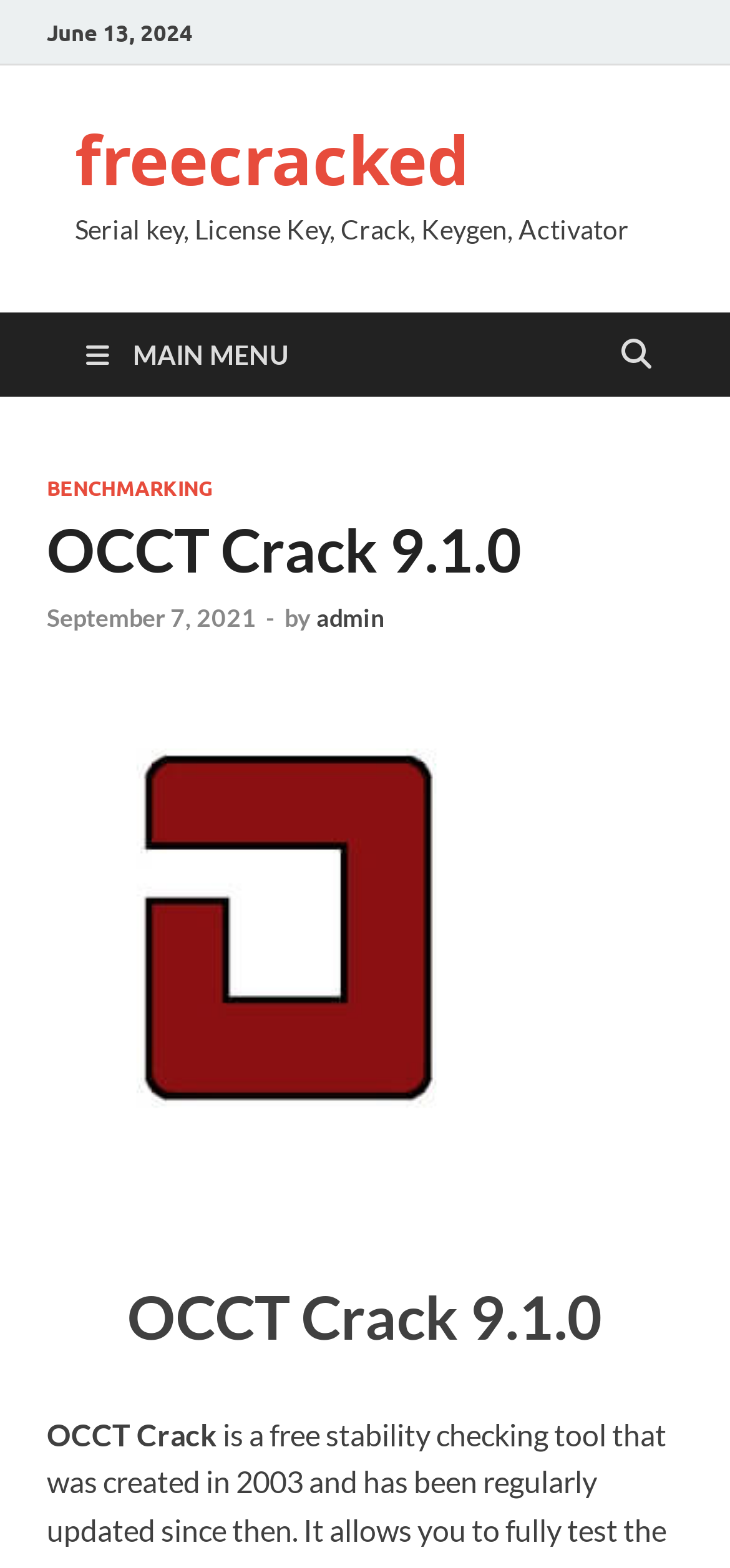Give a concise answer of one word or phrase to the question: 
What is the date mentioned at the top of the page?

June 13, 2024